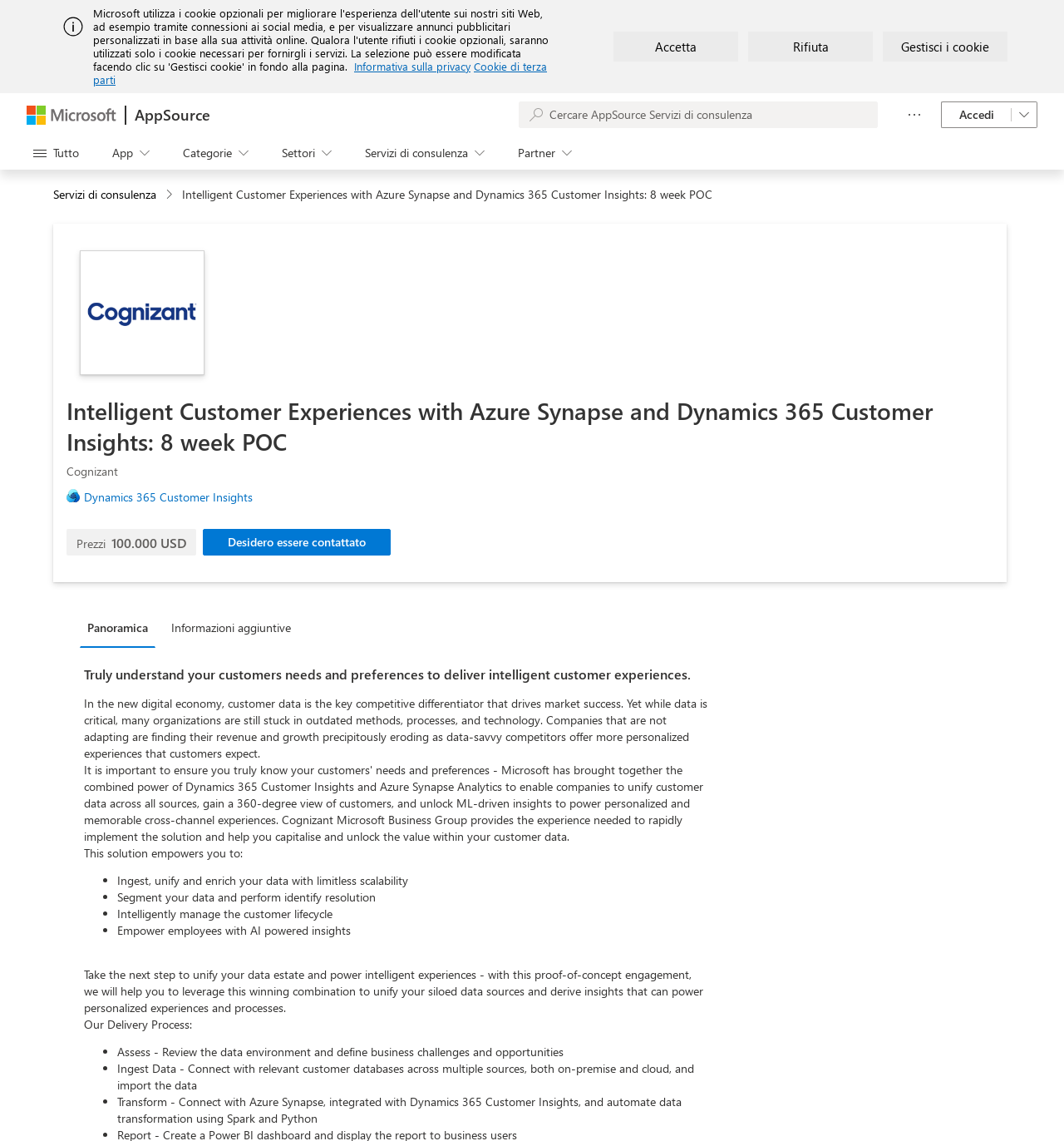Show the bounding box coordinates for the HTML element as described: "Cookie di terza parti".

[0.088, 0.052, 0.514, 0.076]